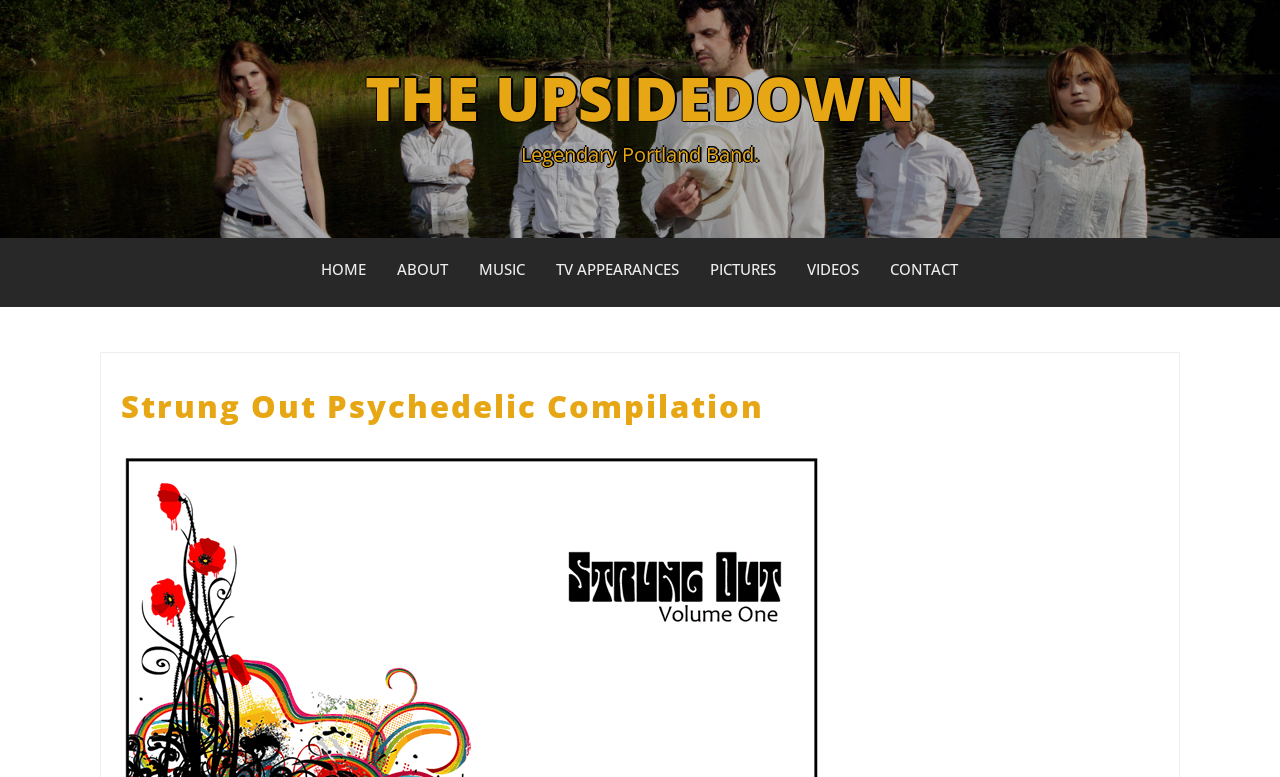Identify and extract the main heading of the webpage.

Strung Out Psychedelic Compilation